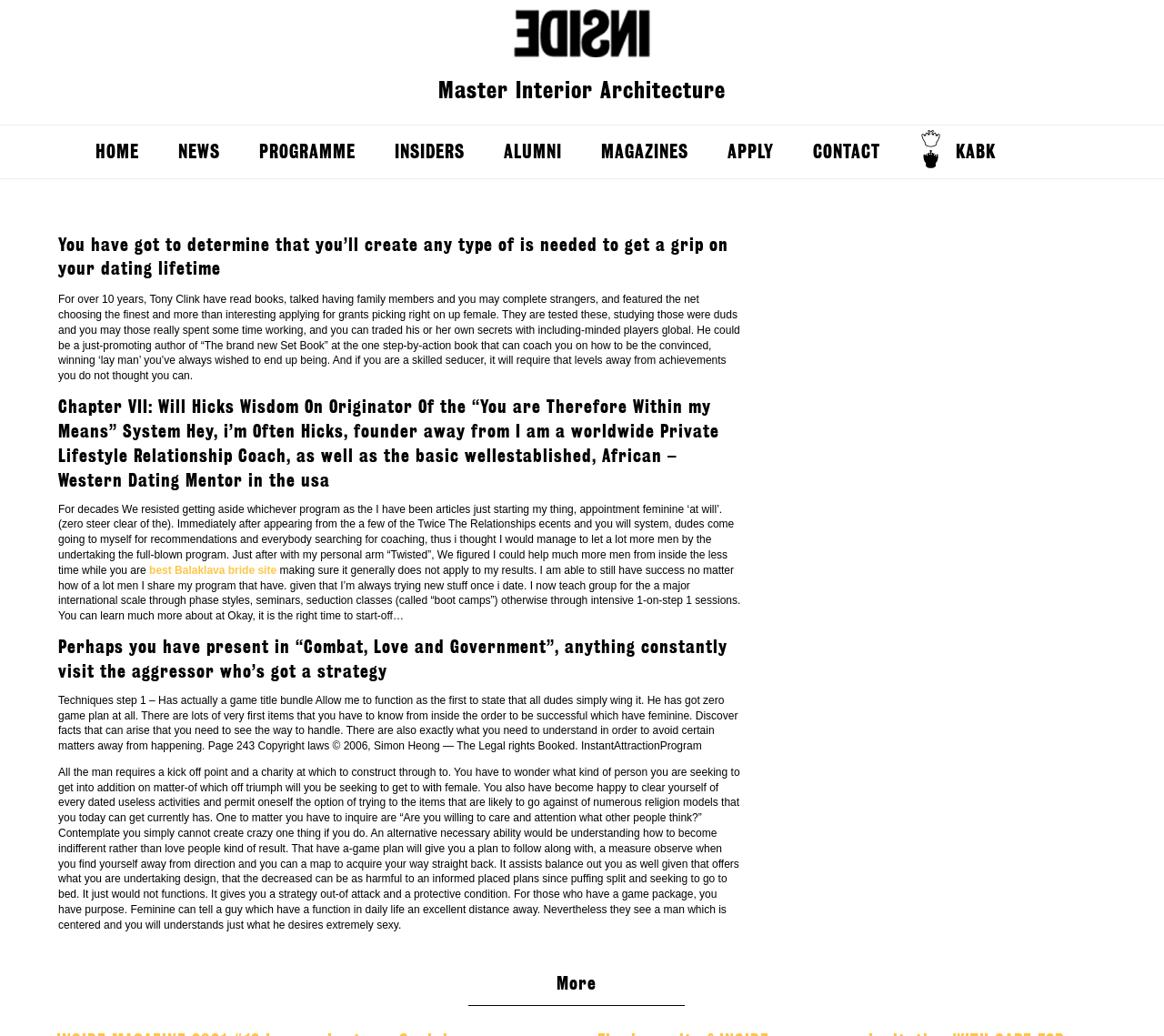Provide the bounding box coordinates of the section that needs to be clicked to accomplish the following instruction: "Click 'STUDIOS'."

[0.222, 0.172, 0.406, 0.216]